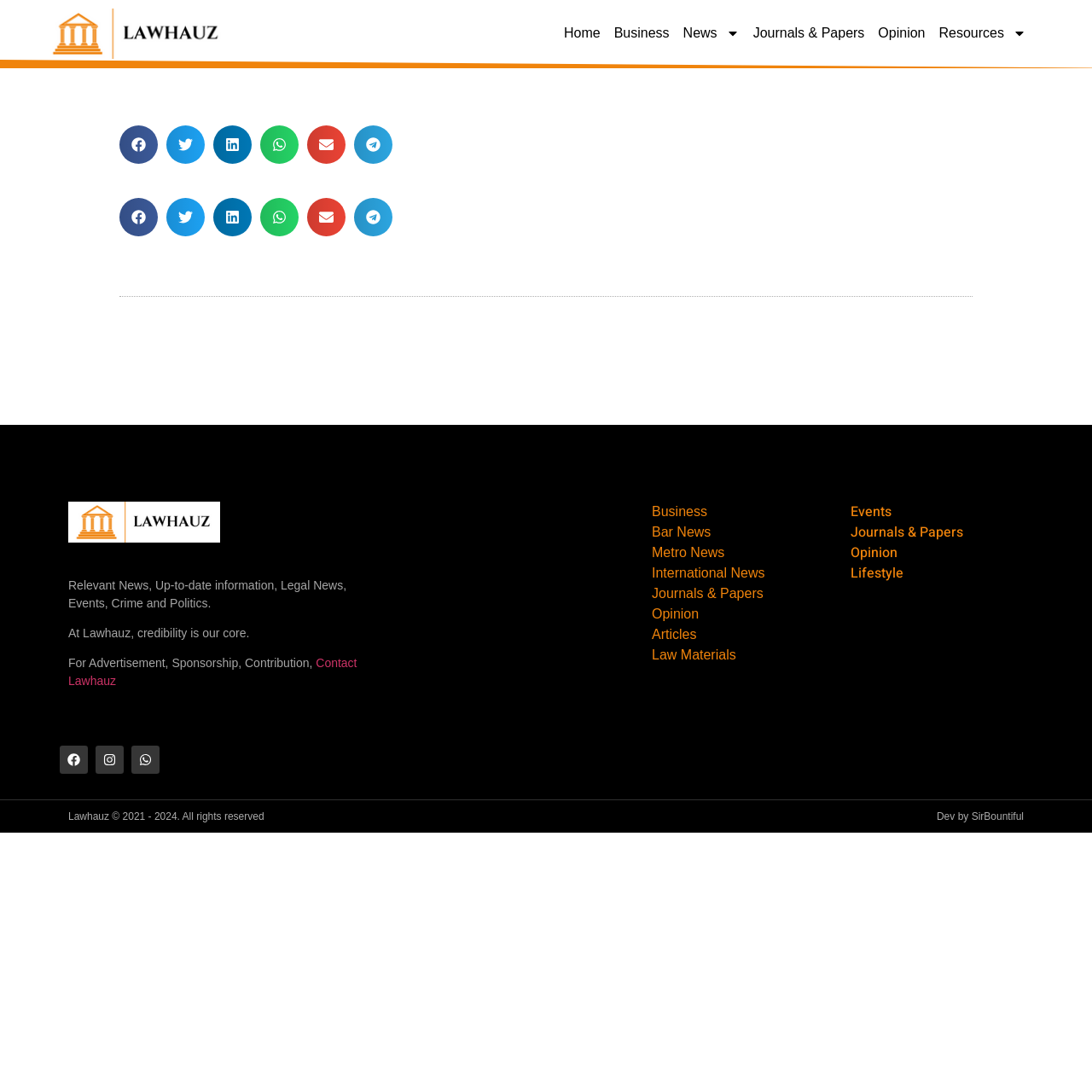Construct a comprehensive description capturing every detail on the webpage.

This webpage is a "Page Not Found" page from Lawhauz. At the top, there are several links to navigate to different sections of the website, including "Home", "Business", "News", "Journals & Papers", "Opinion", and "Resources". Each of these links has a small icon to the right of the text.

Below the navigation links, there are social media sharing buttons, including "Share on Facebook", "Share on Twitter", "Share on LinkedIn", "Share on WhatsApp", "Share on Email", and "Share on Telegram". Each button has a corresponding icon.

On the left side of the page, there is a section with three paragraphs of text. The first paragraph describes the website as a source of relevant news, up-to-date information, legal news, events, crime, and politics. The second paragraph mentions that credibility is the core of Lawhauz. The third paragraph provides contact information for advertisement, sponsorship, and contribution inquiries, along with a link to "Contact Lawhauz".

Below this section, there are links to Lawhauz's social media profiles, including Facebook, Instagram, and WhatsApp. Each link has a corresponding icon.

On the right side of the page, there are two columns of links. The first column has links to various sections of the website, including "Business", "Bar News", "Metro News", "International News", "Journals & Papers", "Opinion", "Articles", and "Law Materials". The second column has links to "Events", "Journals & Papers", "Opinion", and "Lifestyle".

At the bottom of the page, there is a footer section with copyright information, stating that Lawhauz owns the rights to the content from 2021 to 2024. There is also a credit to the developer, SirBountiful, with a link to their website.